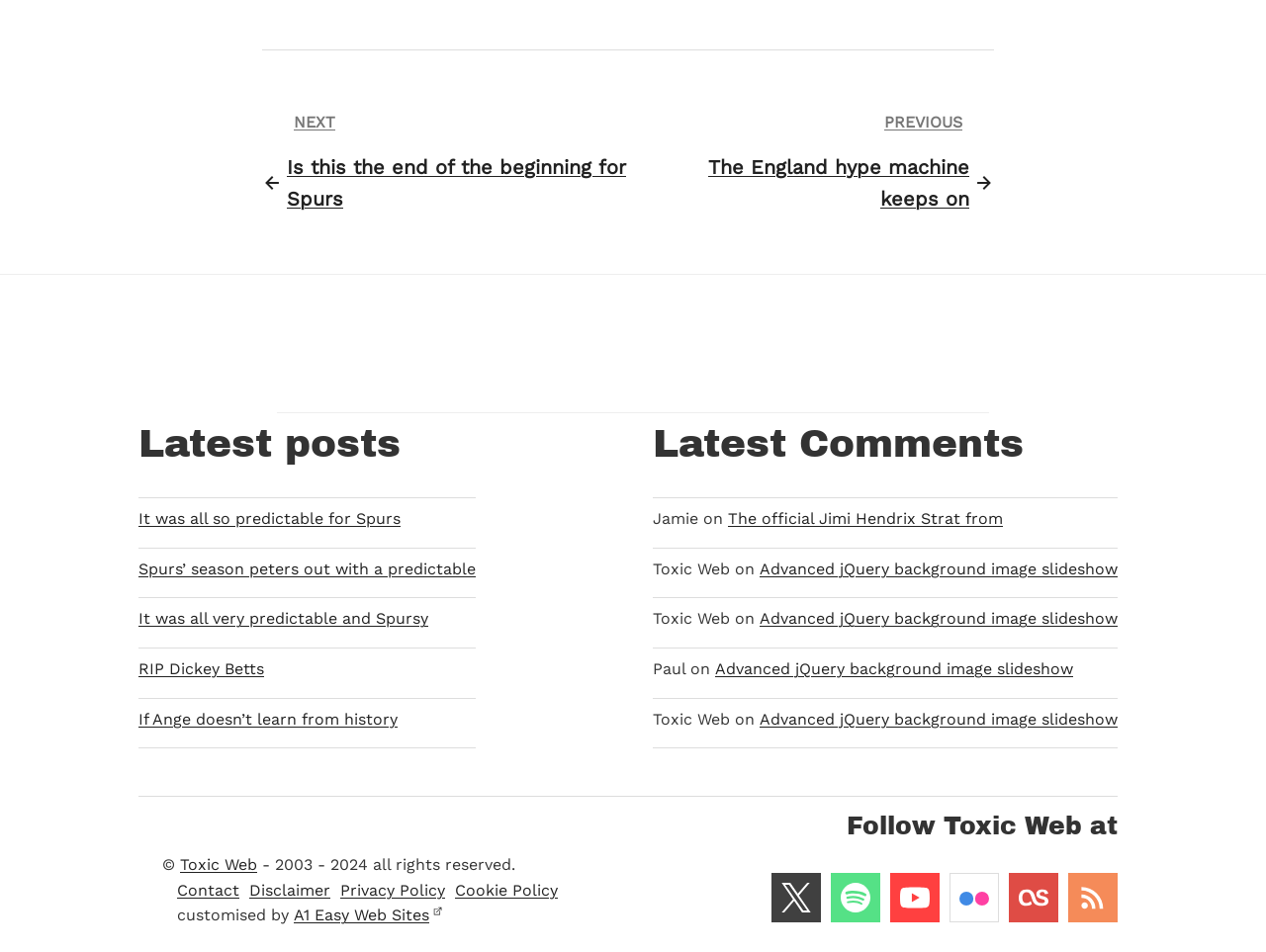Give a one-word or short phrase answer to this question: 
What is the title of the first latest post?

It was all so predictable for Spurs